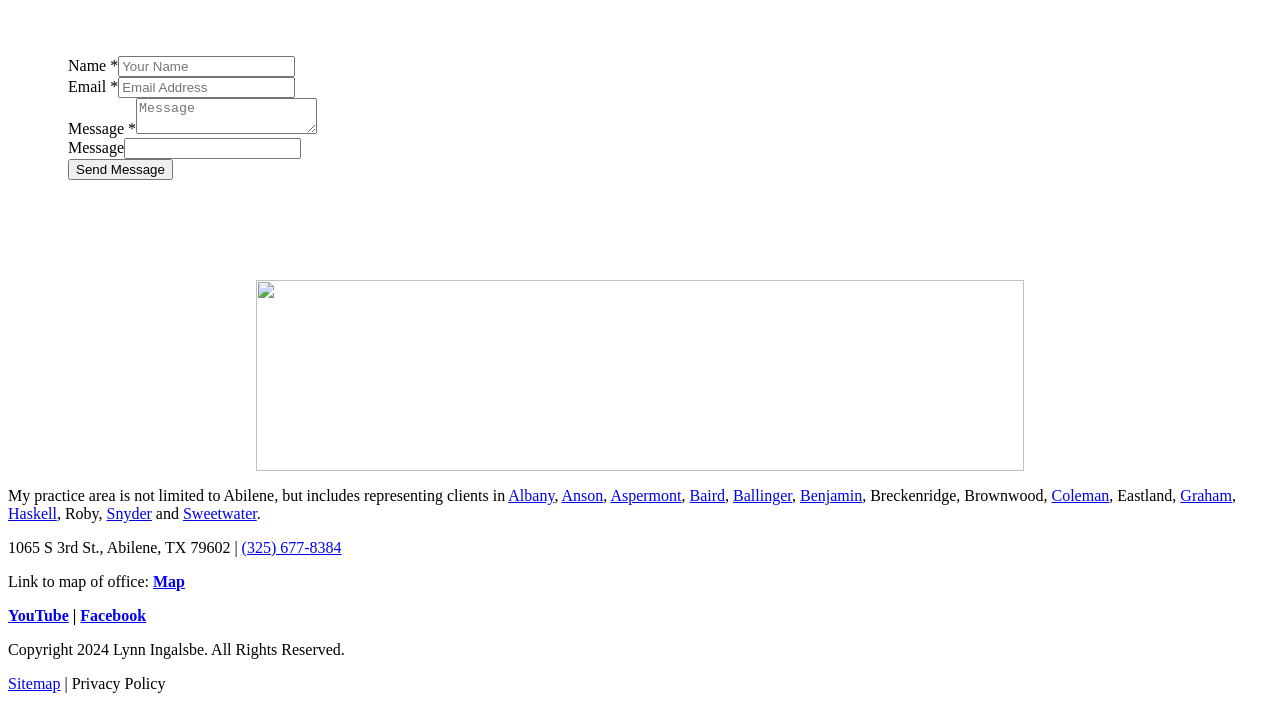Please identify the bounding box coordinates of the element I should click to complete this instruction: 'Send the comment'. The coordinates should be given as four float numbers between 0 and 1, like this: [left, top, right, bottom].

None